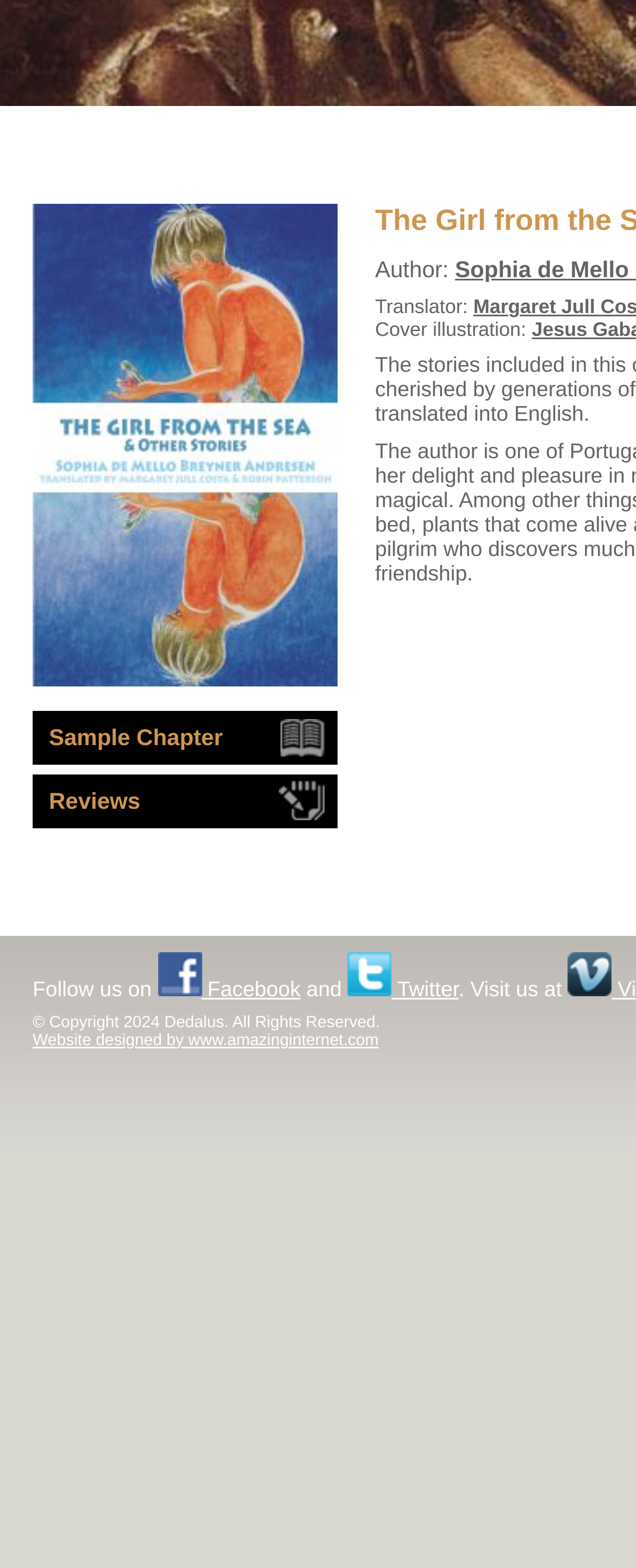Locate the UI element described by Twitter and provide its bounding box coordinates. Use the format (top-left x, top-left y, bottom-right x, bottom-right y) with all values as floating point numbers between 0 and 1.

[0.547, 0.623, 0.721, 0.638]